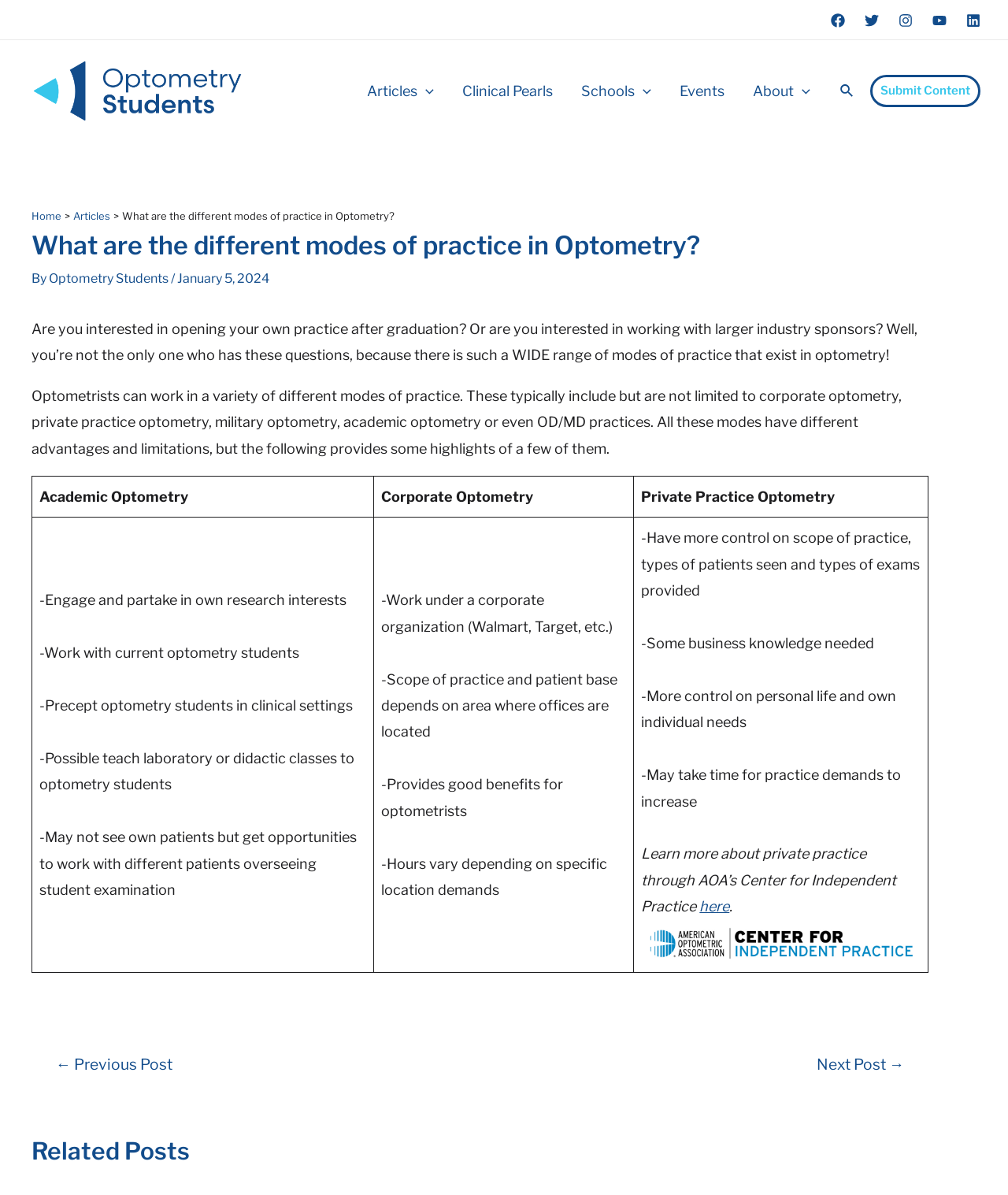What is required to have more control on scope of practice in private practice optometry?
Based on the image, give a concise answer in the form of a single word or short phrase.

Some business knowledge